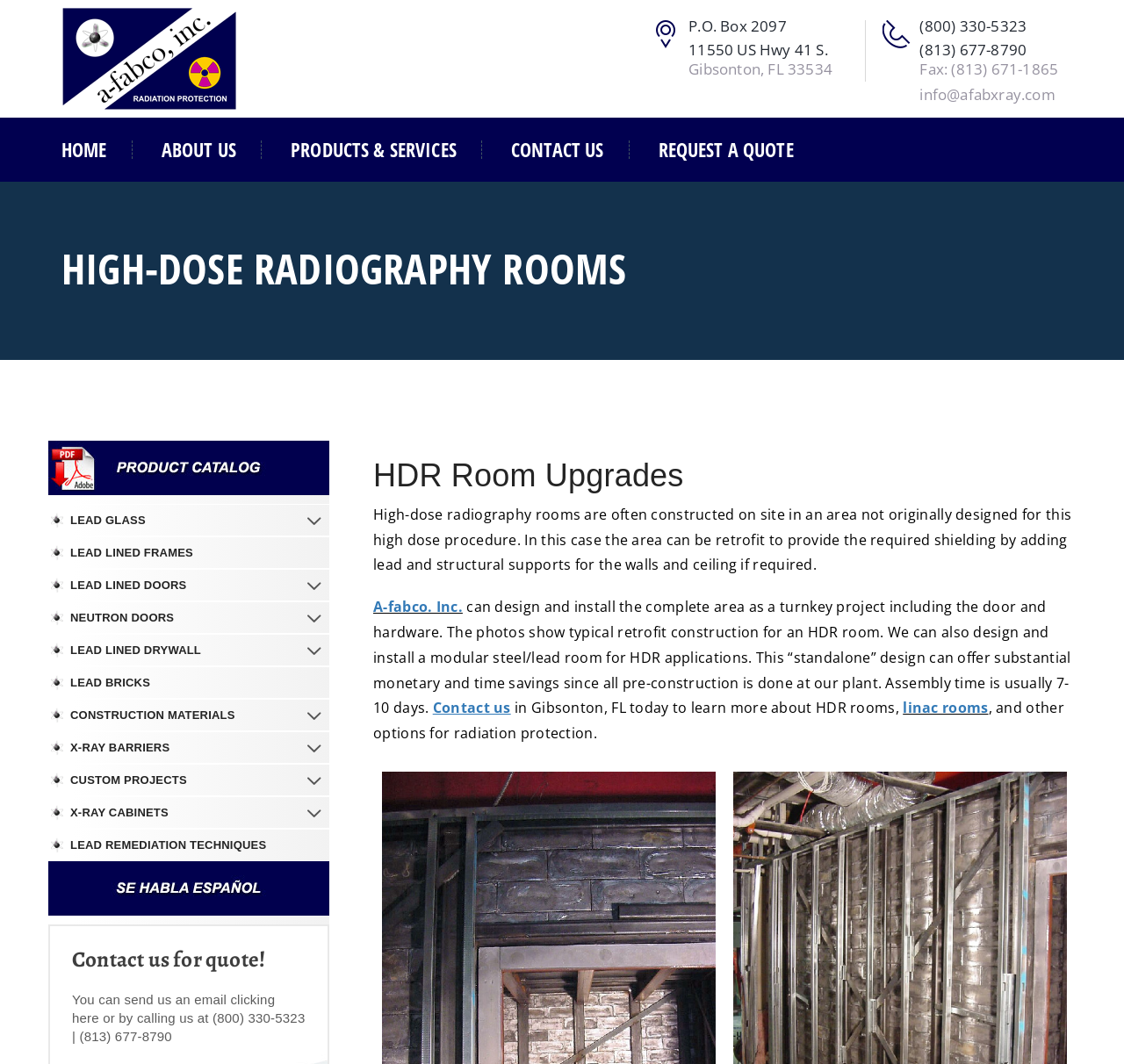Could you please study the image and provide a detailed answer to the question:
What is the phone number for fax?

The phone number for fax can be found in the static text element that lists the company's contact information, which is located at the top right corner of the webpage.